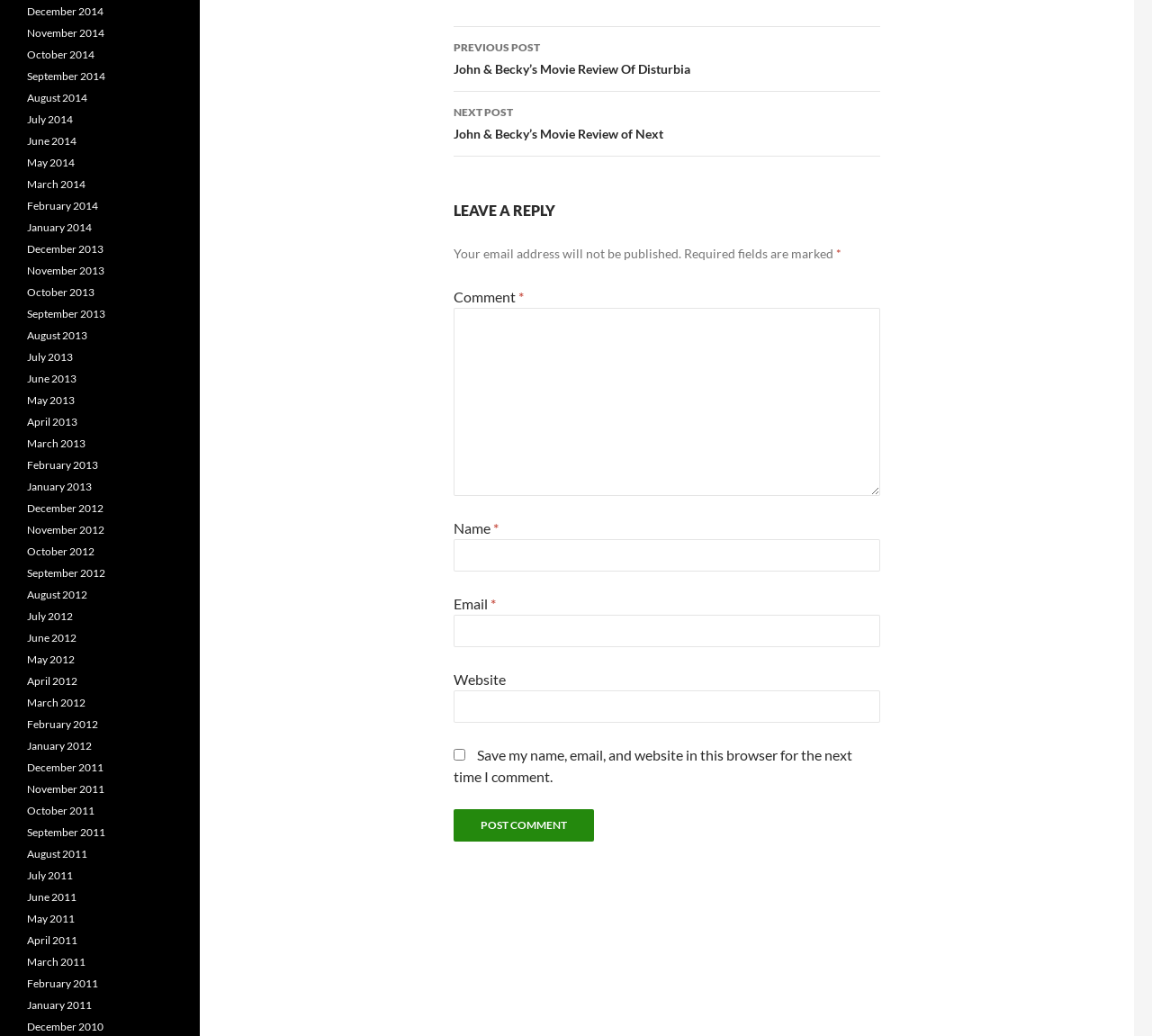How can I save my information for future comments?
Using the image as a reference, deliver a detailed and thorough answer to the question.

The webpage provides an option to save one's name, email, and website information for future comments. To do this, one needs to check the checkbox labeled 'Save my name, email, and website in this browser for the next time I comment.' This will save the information for future use.